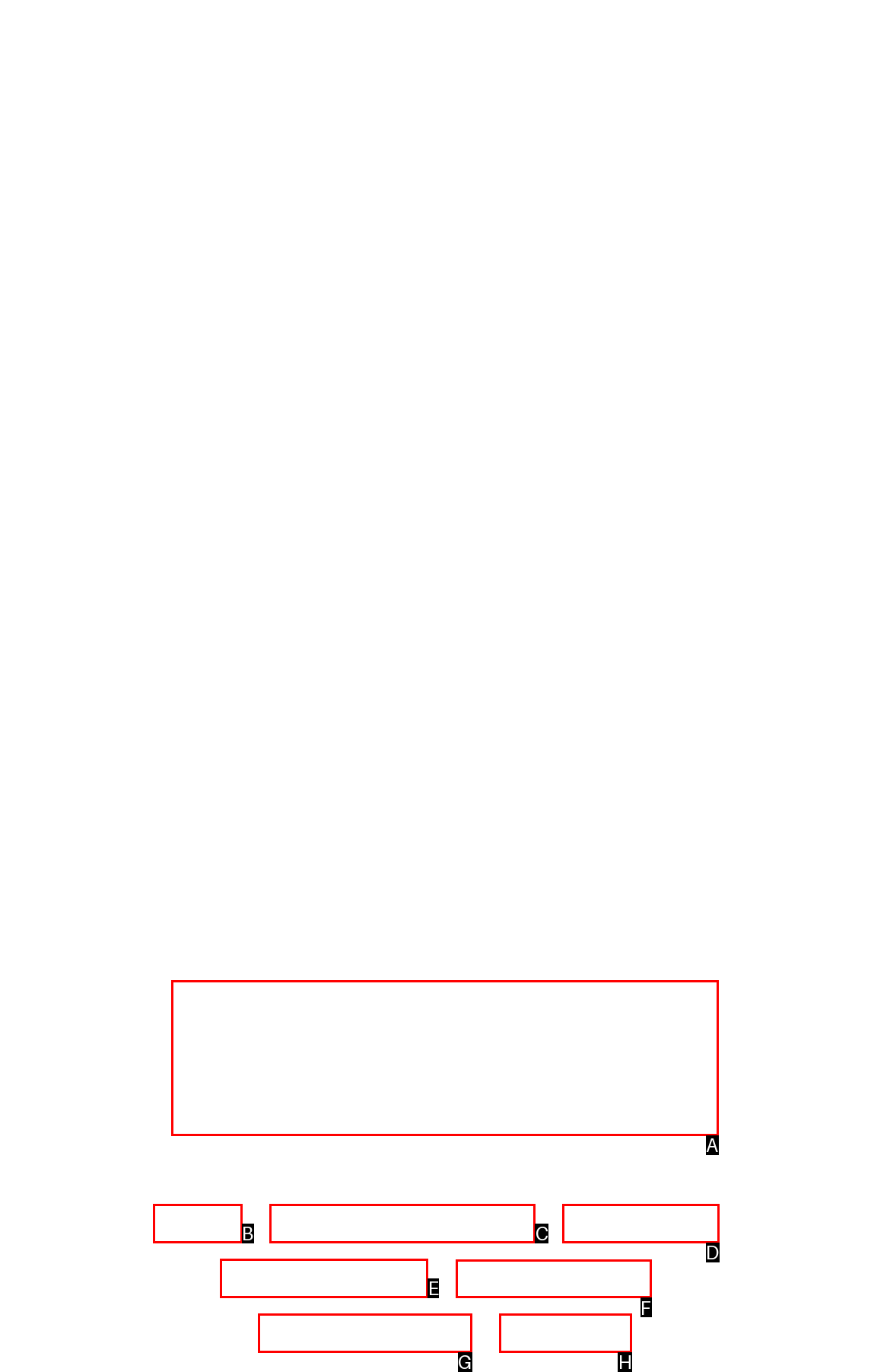Determine which HTML element should be clicked for this task: Check terms of use
Provide the option's letter from the available choices.

F